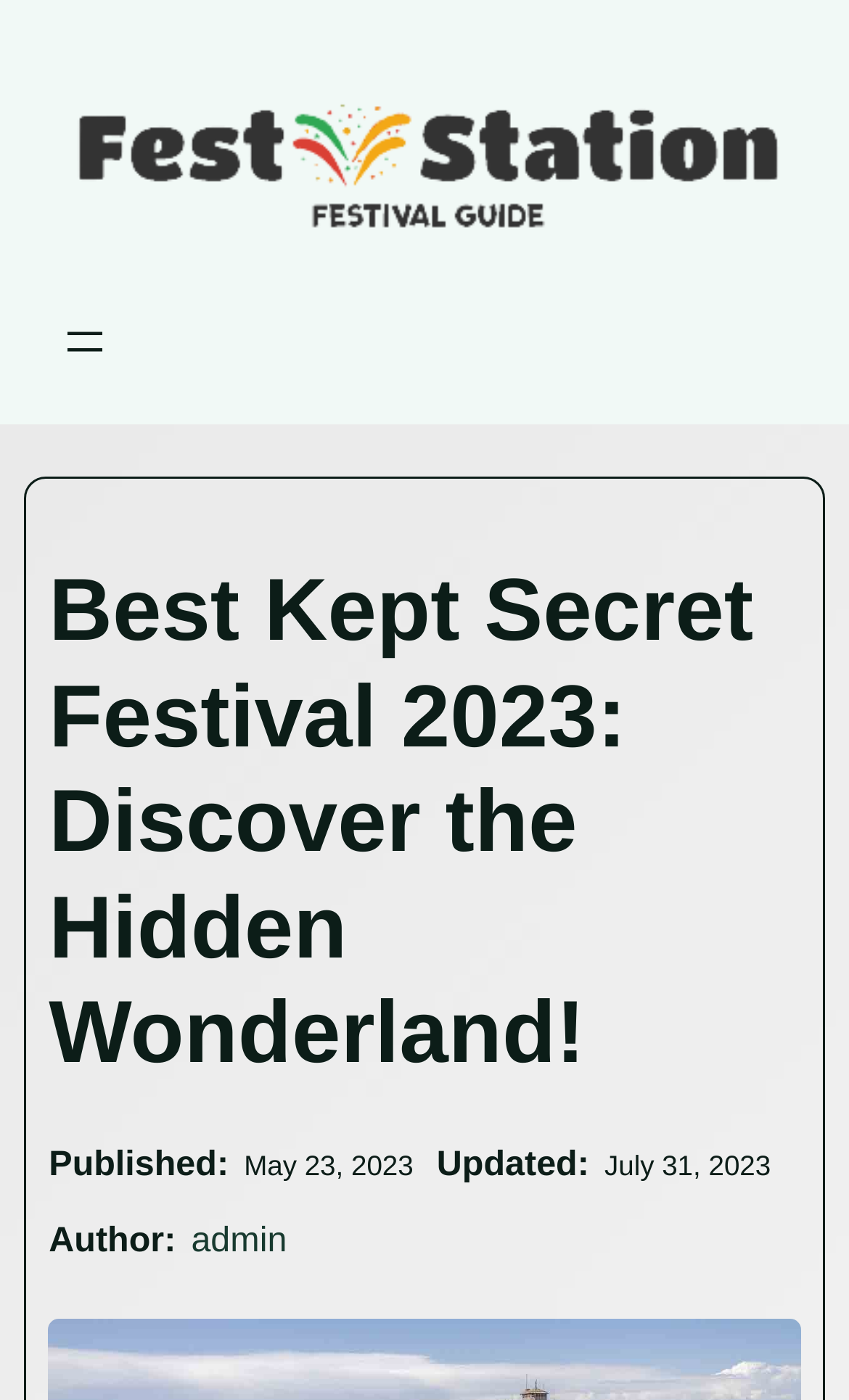Provide a one-word or one-phrase answer to the question:
Who is the author of the festival information?

admin